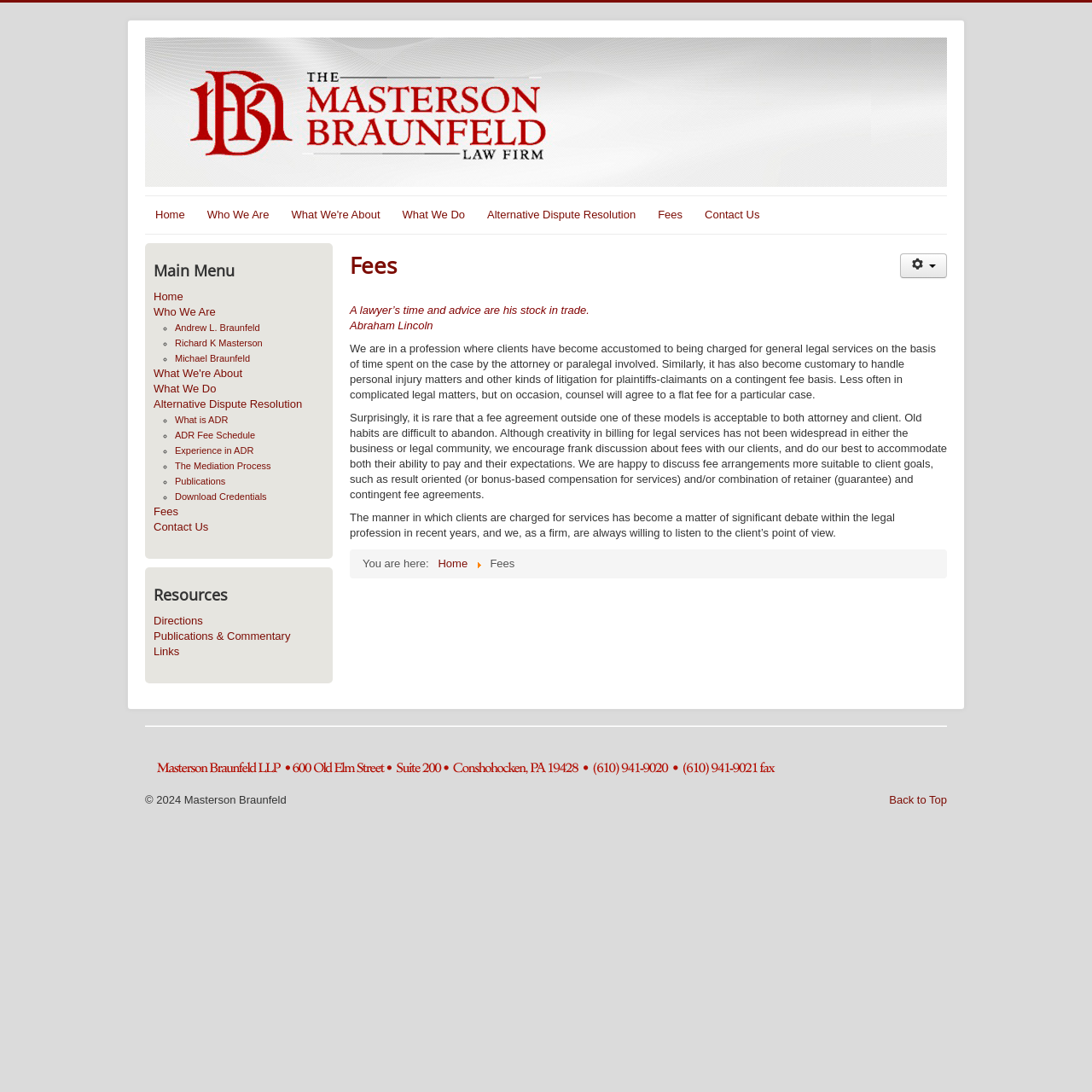What is the name of the law office?
Kindly offer a comprehensive and detailed response to the question.

The name of the law office can be found in the top-left corner of the webpage, where it is written as 'Masterson Braunfeld' in a logo format.